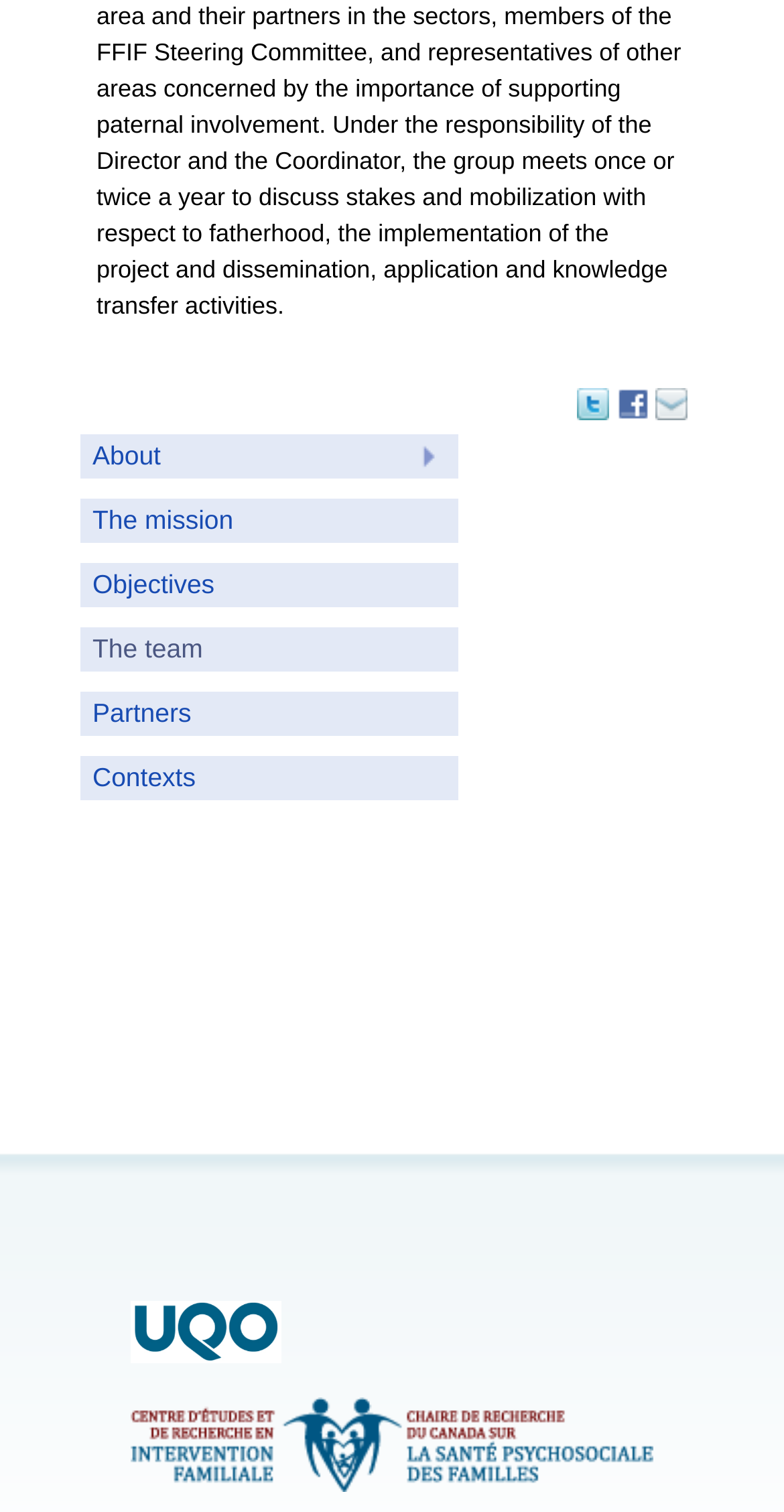From the details in the image, provide a thorough response to the question: What social media platforms can you share this page on?

Based on the links provided at the top of the page, it appears that users can share this page on Twitter and Facebook, as indicated by the respective icons and text.